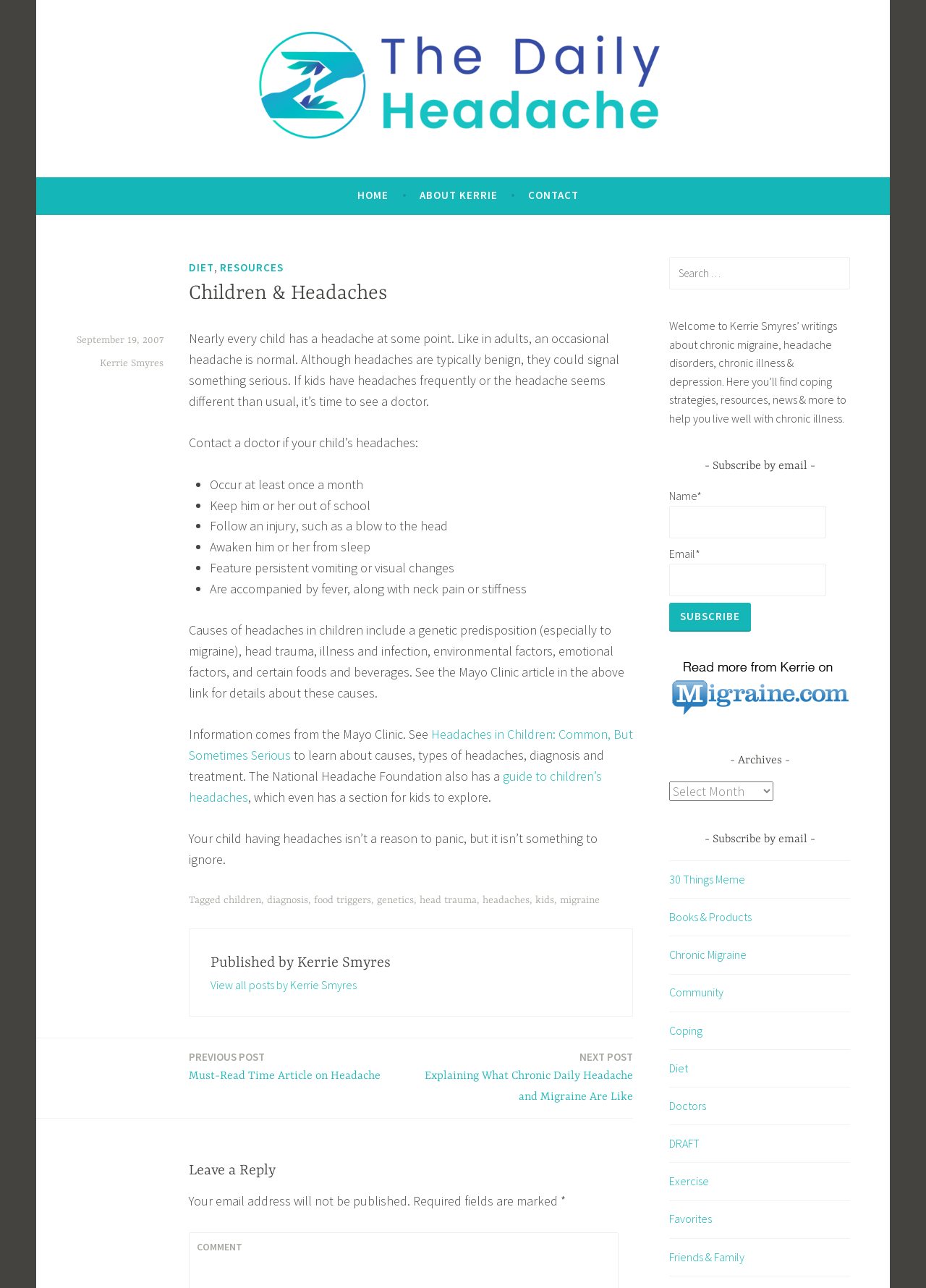Determine the bounding box coordinates of the region I should click to achieve the following instruction: "Subscribe by email". Ensure the bounding box coordinates are four float numbers between 0 and 1, i.e., [left, top, right, bottom].

[0.723, 0.468, 0.811, 0.491]